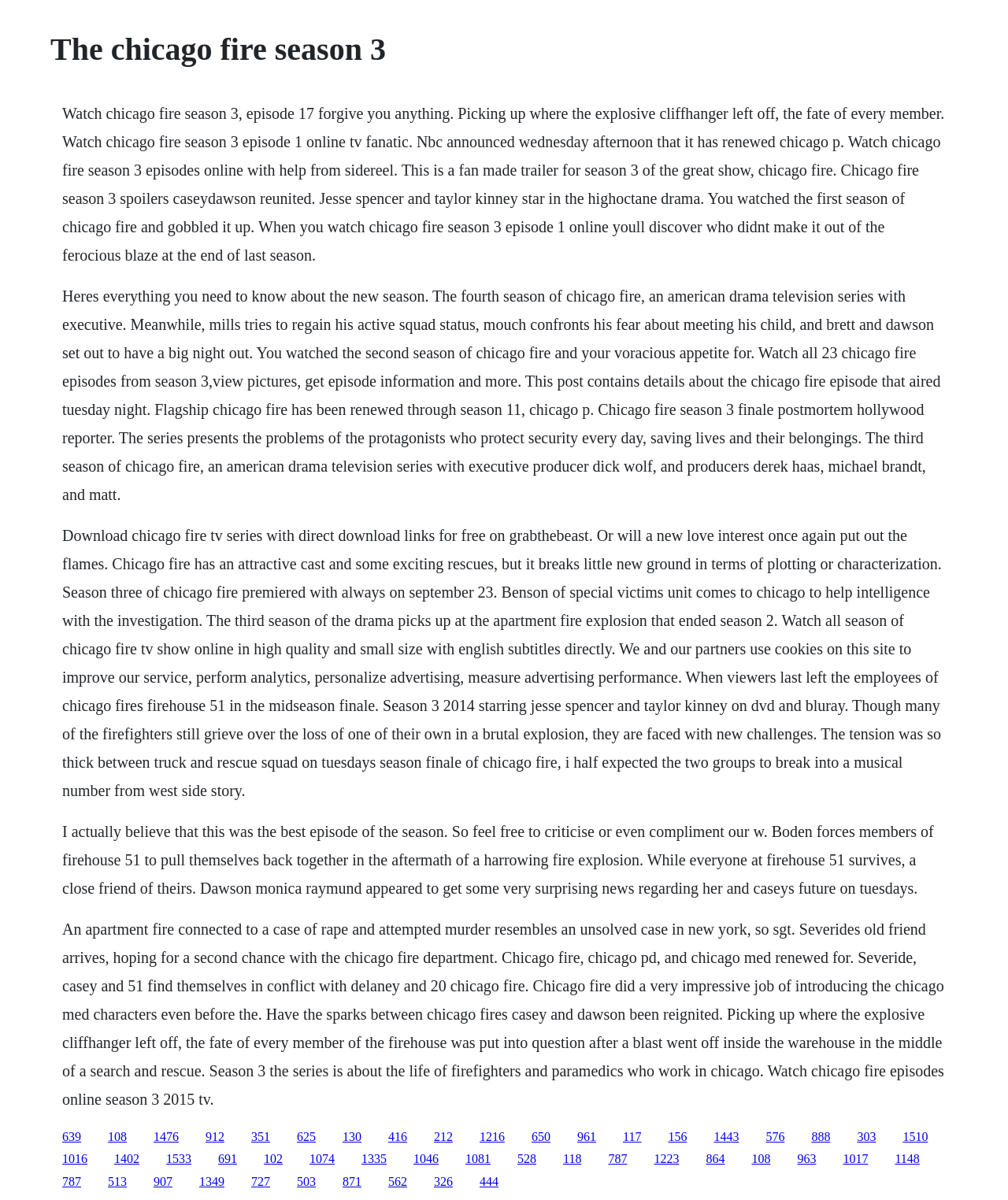How many links are at the bottom of the webpage?
Using the image, provide a concise answer in one word or a short phrase.

43